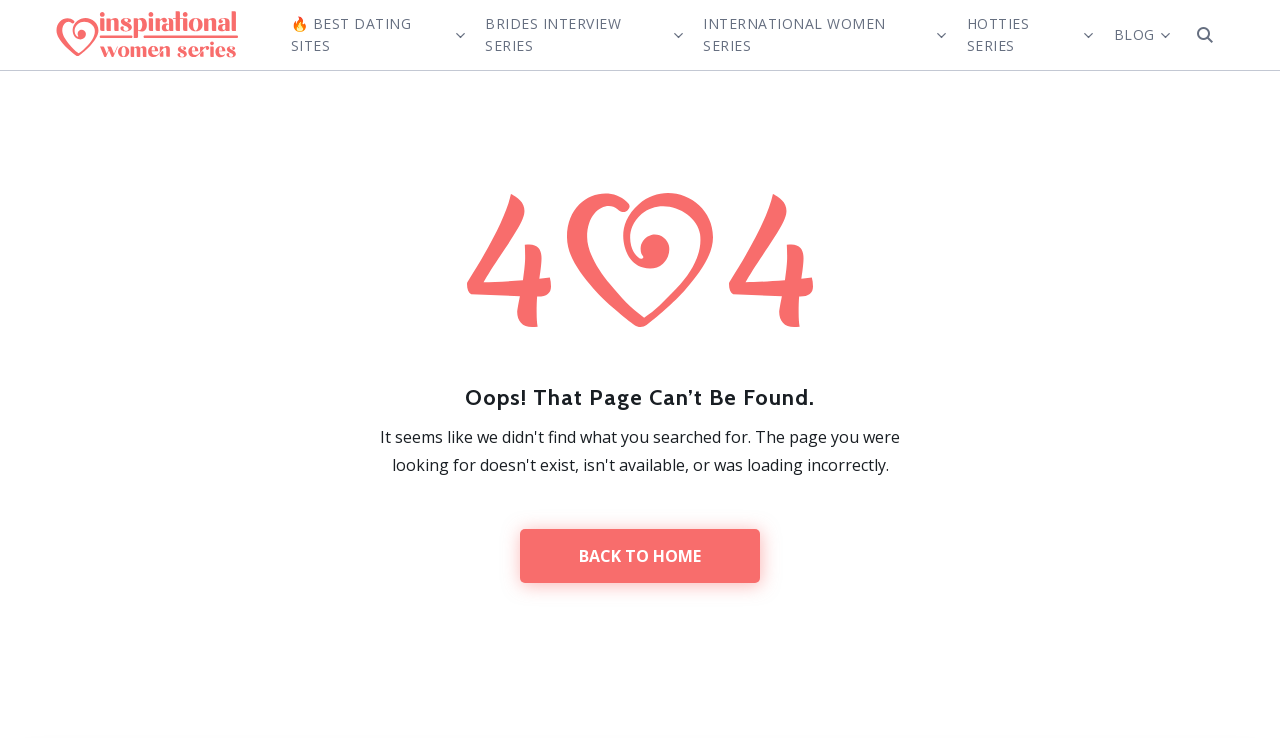Please find and give the text of the main heading on the webpage.

Oops! That Page Can’t Be Found.